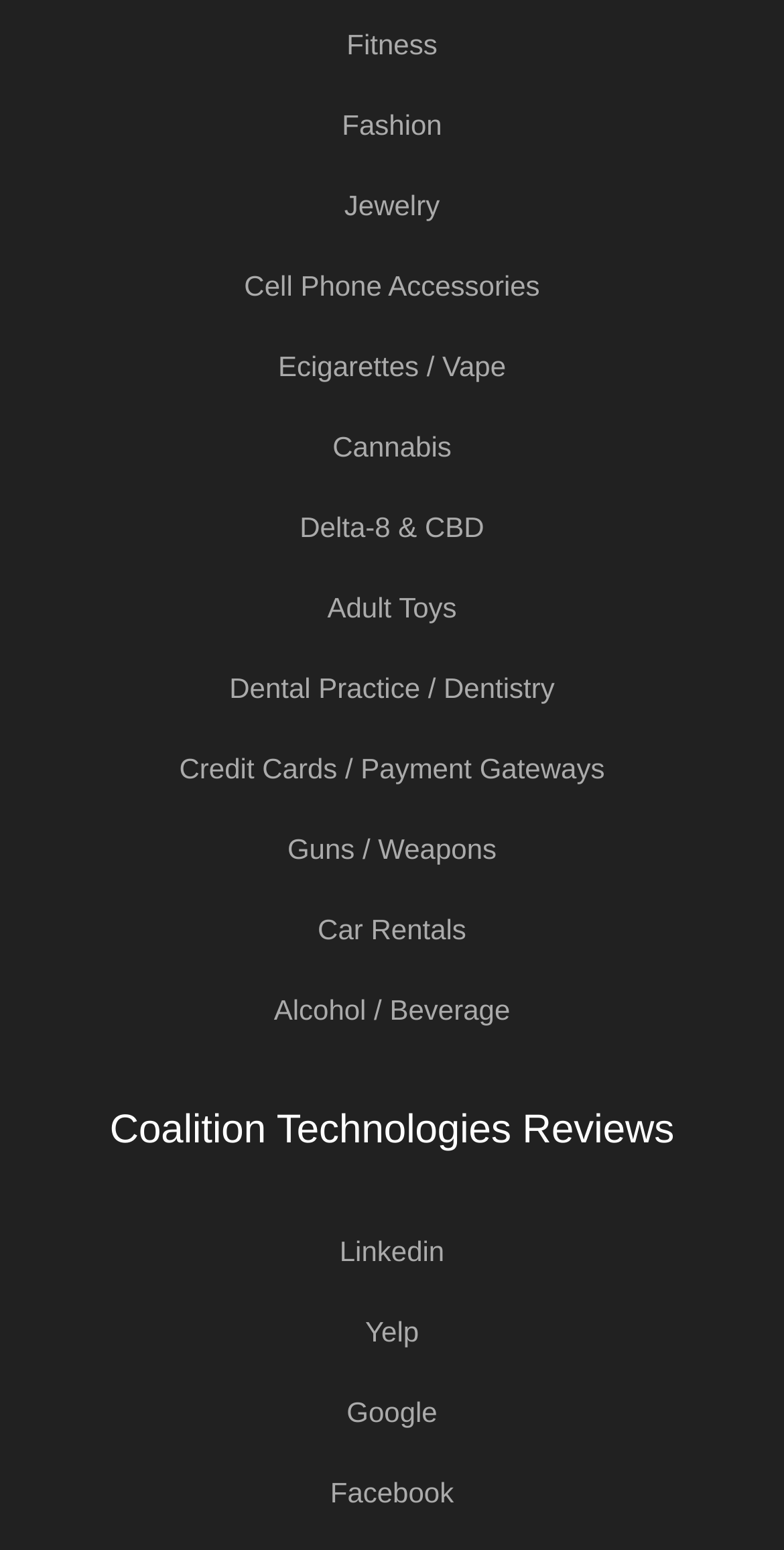Identify the bounding box coordinates of the element that should be clicked to fulfill this task: "Click on Fitness". The coordinates should be provided as four float numbers between 0 and 1, i.e., [left, top, right, bottom].

[0.442, 0.002, 0.558, 0.054]